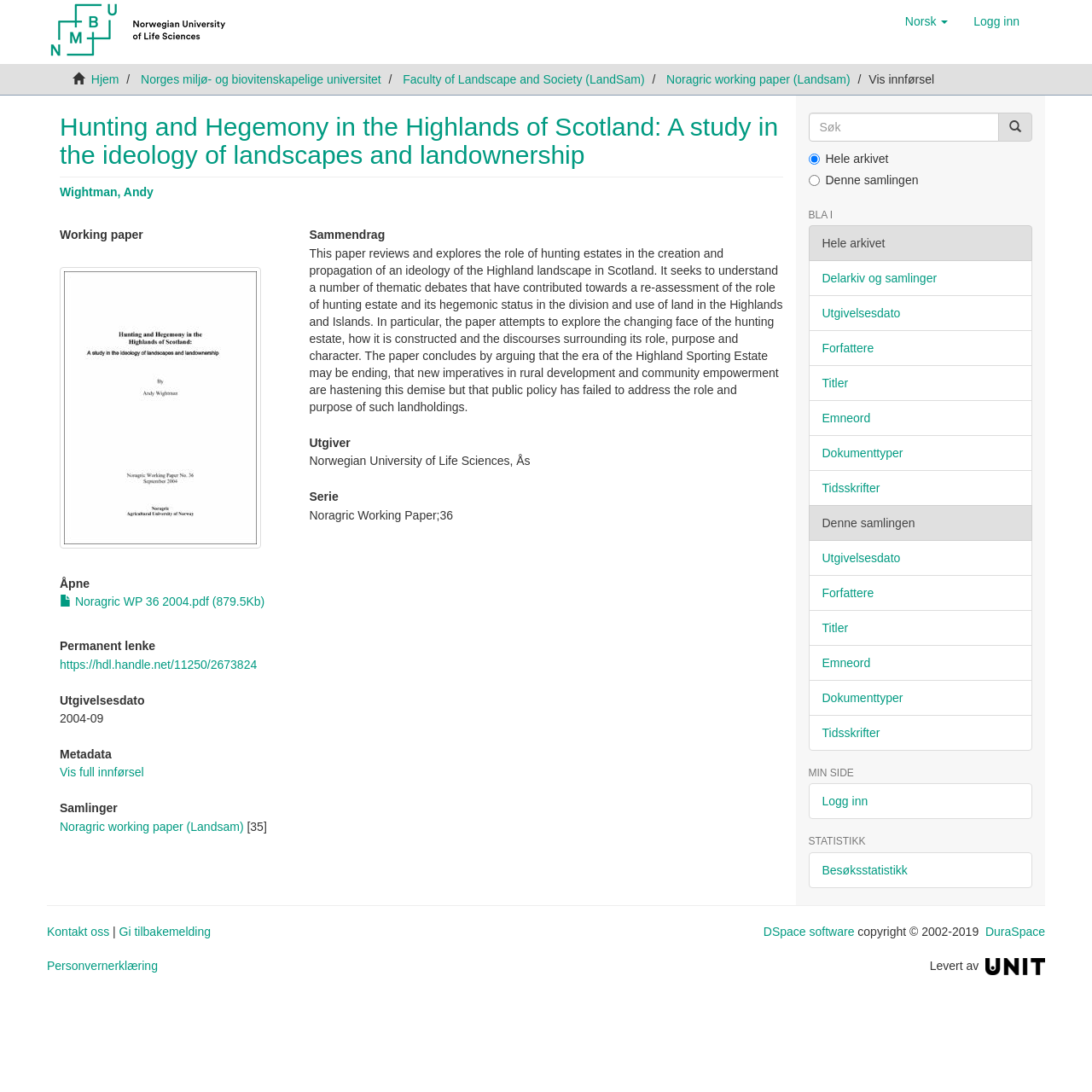Specify the bounding box coordinates of the area to click in order to execute this command: 'Click the 'Søk' button'. The coordinates should consist of four float numbers ranging from 0 to 1, and should be formatted as [left, top, right, bottom].

[0.914, 0.103, 0.945, 0.13]